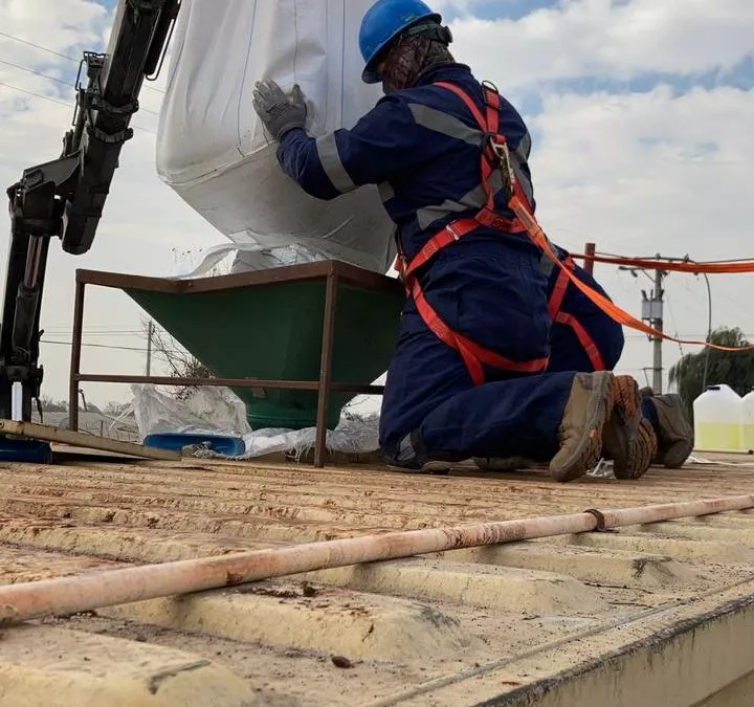Based on the image, provide a detailed and complete answer to the question: 
Where is the worker positioned?

The worker is kneeling beside a green funnel on a rooftop, which suggests that the filtration system is located on the roof of a building, likely part of the water treatment facility.